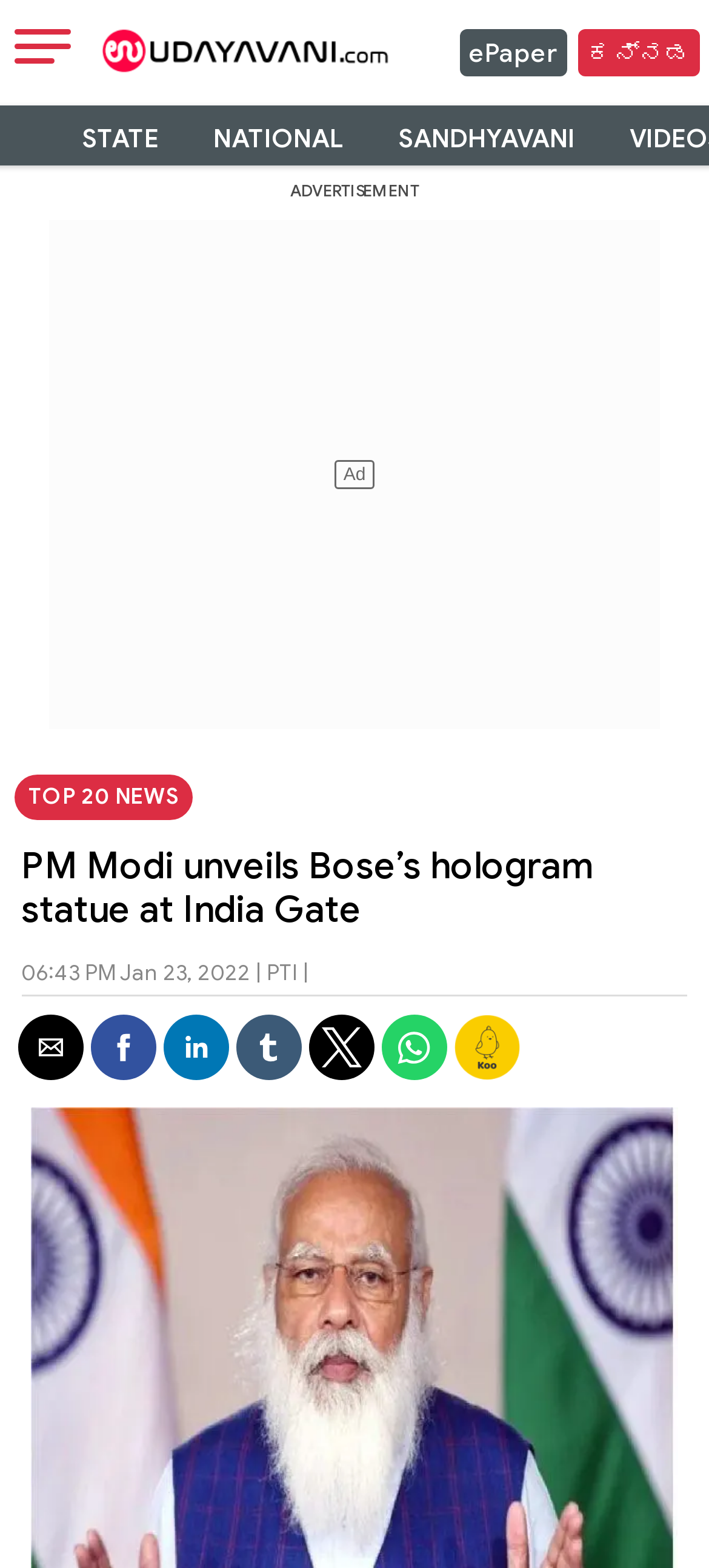Can you determine the bounding box coordinates of the area that needs to be clicked to fulfill the following instruction: "Share the article by email"?

[0.026, 0.647, 0.118, 0.689]